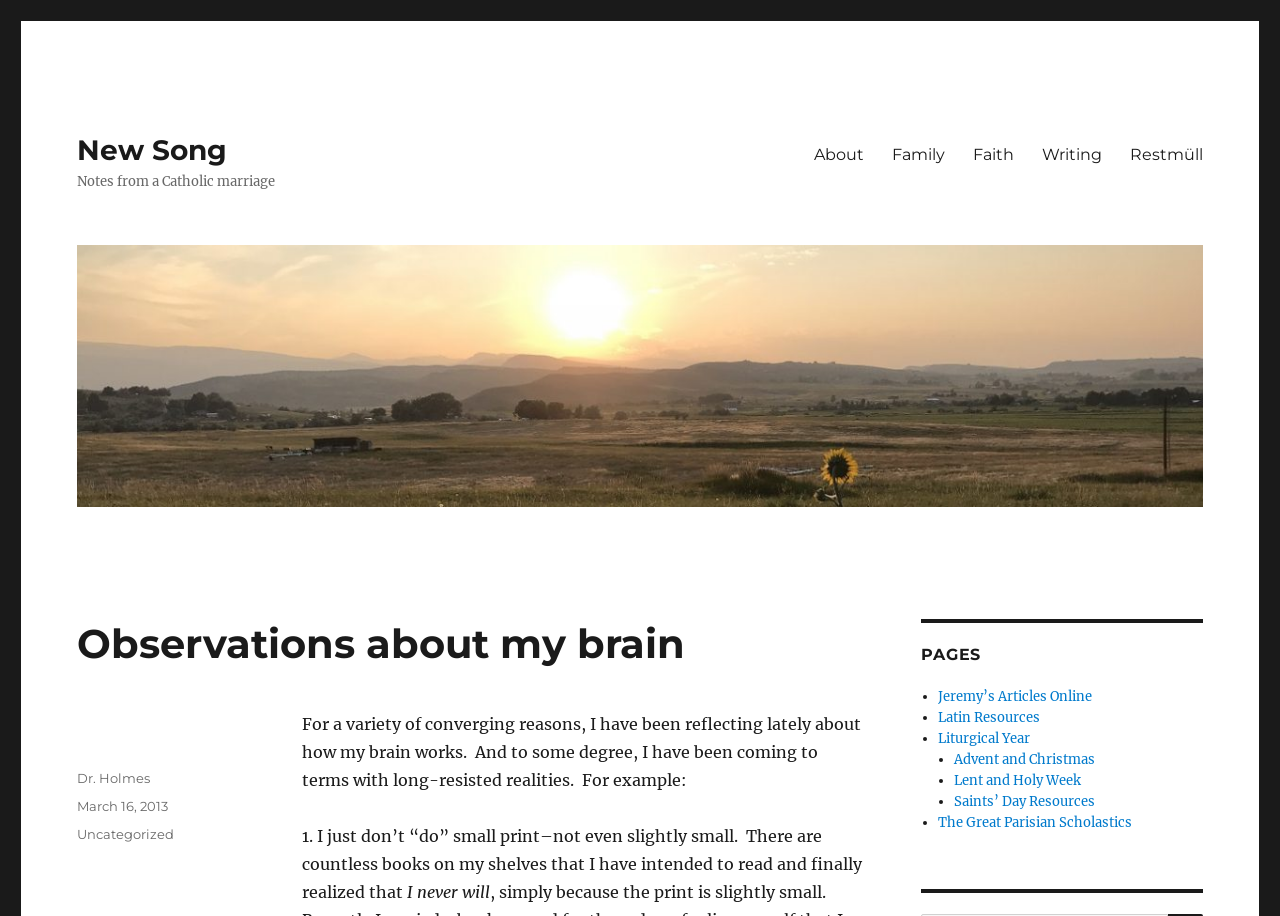Please specify the bounding box coordinates for the clickable region that will help you carry out the instruction: "Visit the author's page".

[0.06, 0.84, 0.117, 0.858]